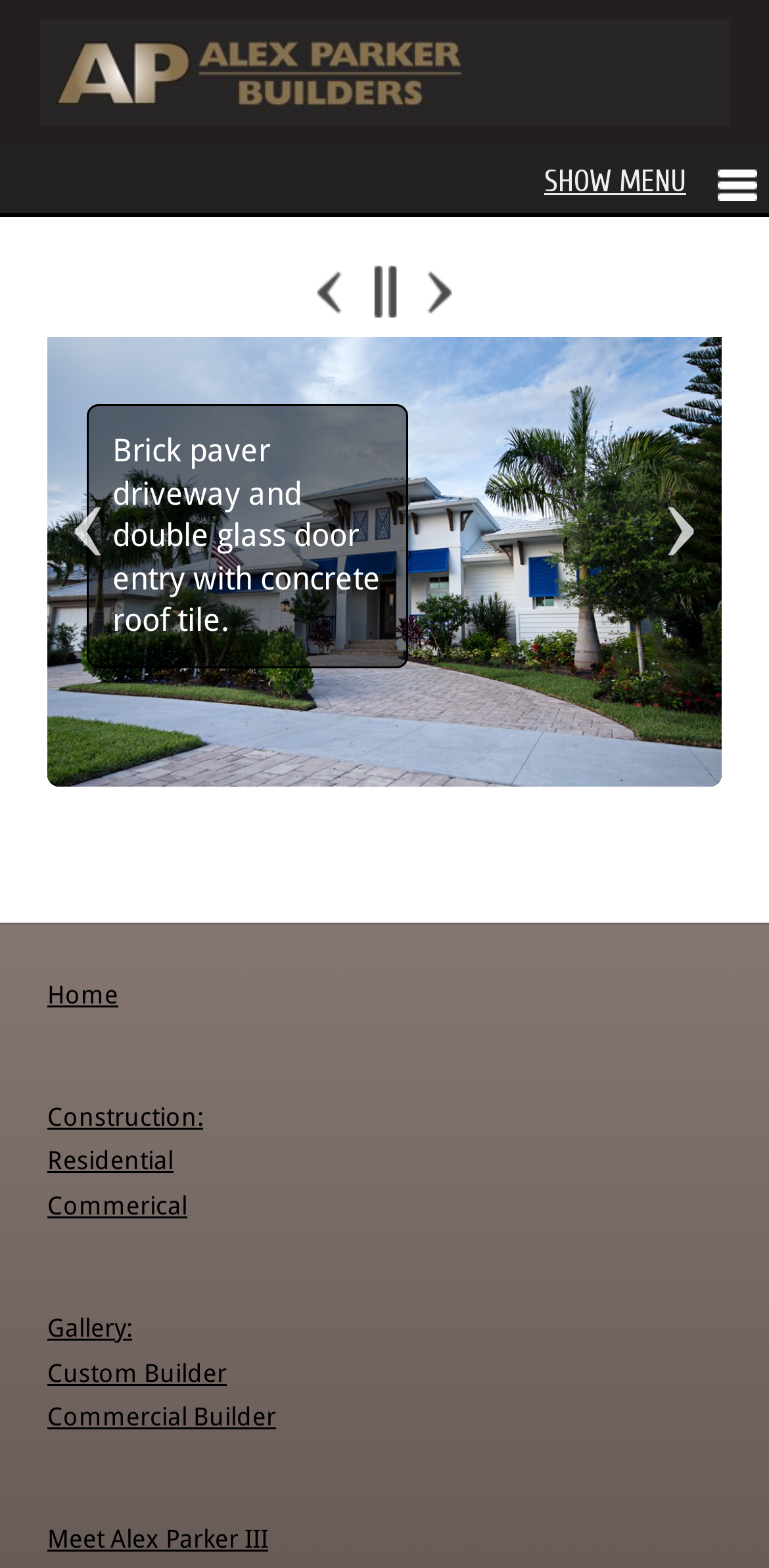Detail the webpage's structure and highlights in your description.

The webpage is about AP Builders, a residential home and remodel service provider based in Marco Island, FL. At the top-left corner, there is a large image that spans almost the entire width of the page, showcasing the company's construction services. 

To the right of the image, there is a "SHOW MENU" toggle button with a small icon, which is positioned near the top of the page. Below the image, there are three links for navigating through a slideshow or gallery: "Previous", "Pause", and "Next". 

The main content area features a large image that takes up most of the page's width, showcasing a beautiful home with a brick paver driveway and double glass door entry. Below this image, there is a brief descriptive text about the home's features. 

On the left side of the page, there are navigation links, including "Home", "Construction" with sub-links for "Residential" and "Commerical", "Gallery" with sub-links for "Custom Builder" and "Commercial Builder", and a link to "Meet Alex Parker III". These links are stacked vertically, with the "Home" link at the top and the "Meet Alex Parker III" link at the bottom.